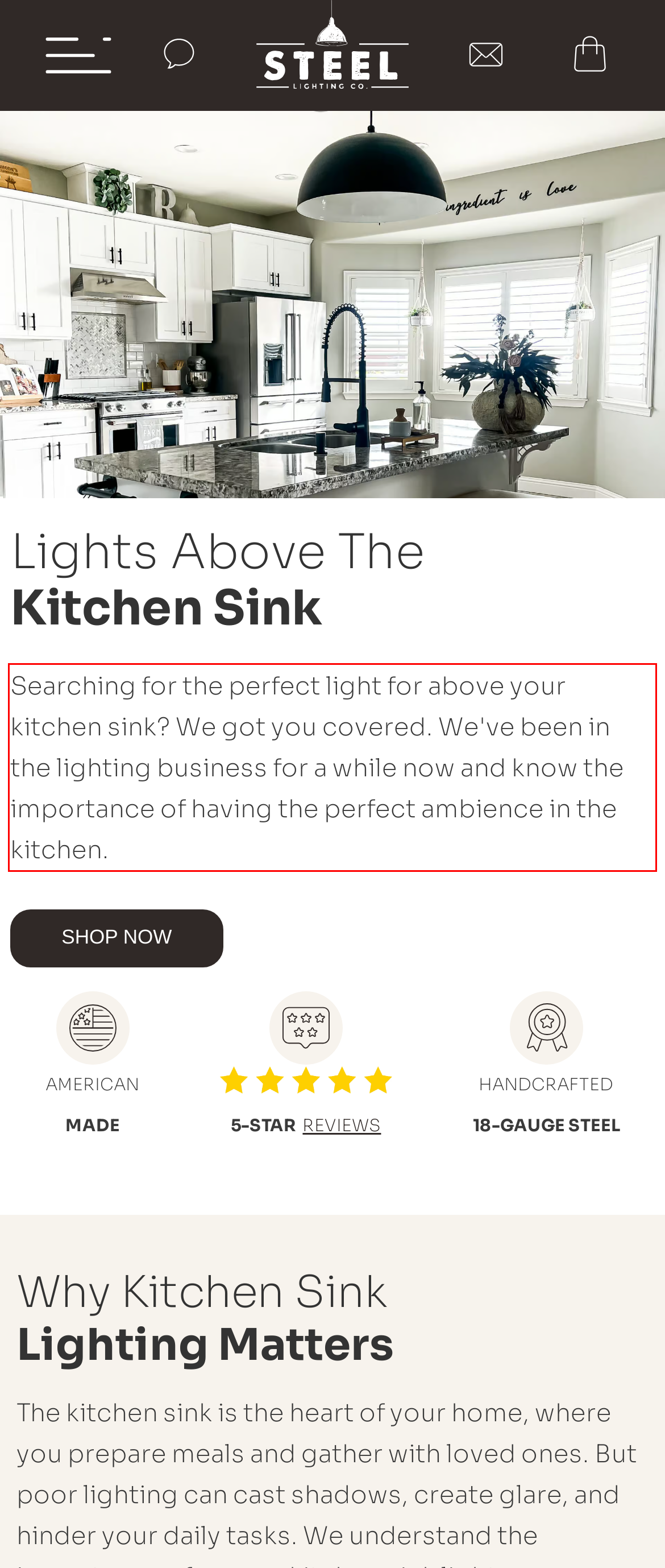You have a screenshot of a webpage with a red bounding box. Identify and extract the text content located inside the red bounding box.

Searching for the perfect light for above your kitchen sink? We got you covered. We've been in the lighting business for a while now and know the importance of having the perfect ambience in the kitchen.